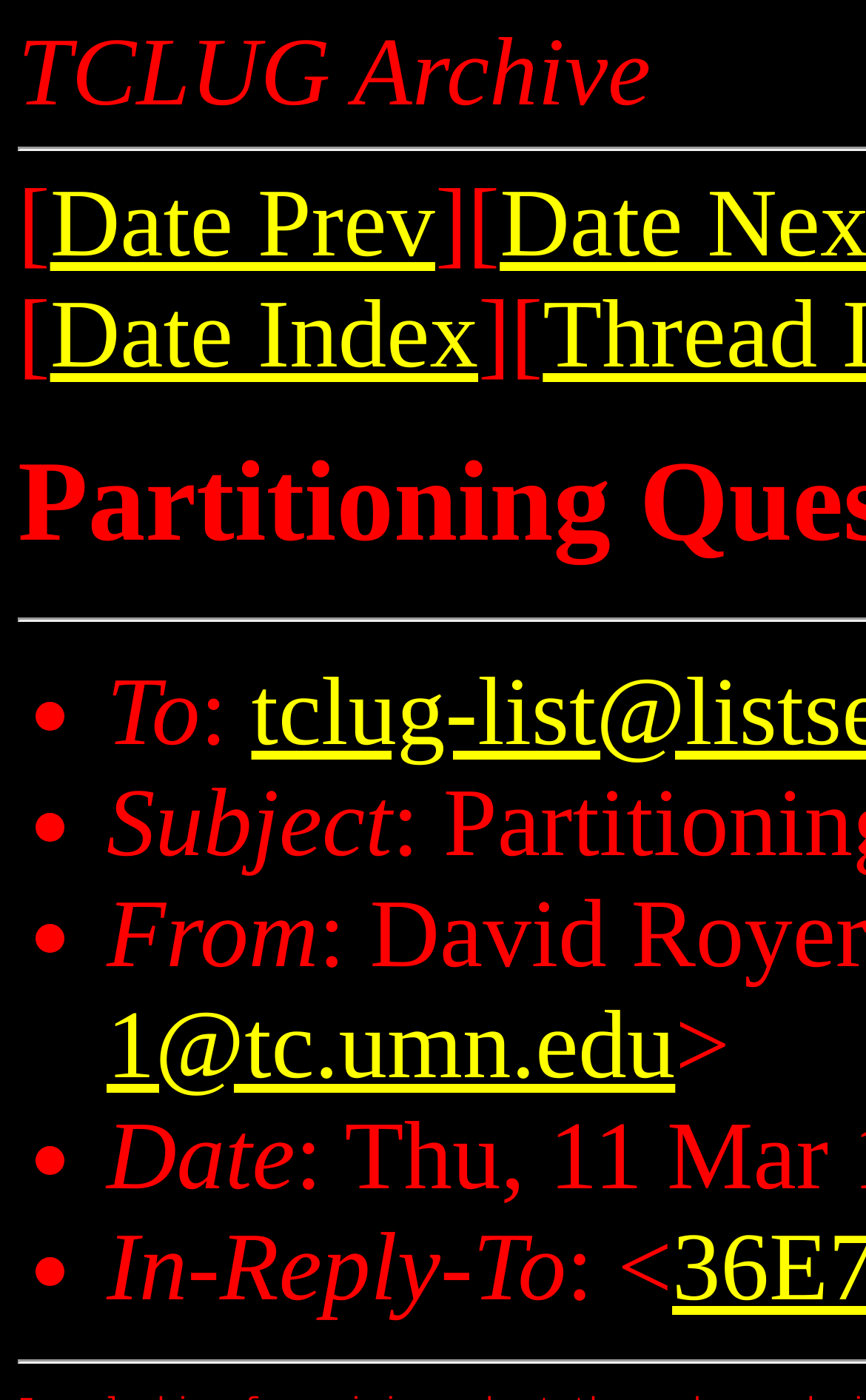Provide the bounding box for the UI element matching this description: "Date Index".

[0.058, 0.201, 0.552, 0.278]